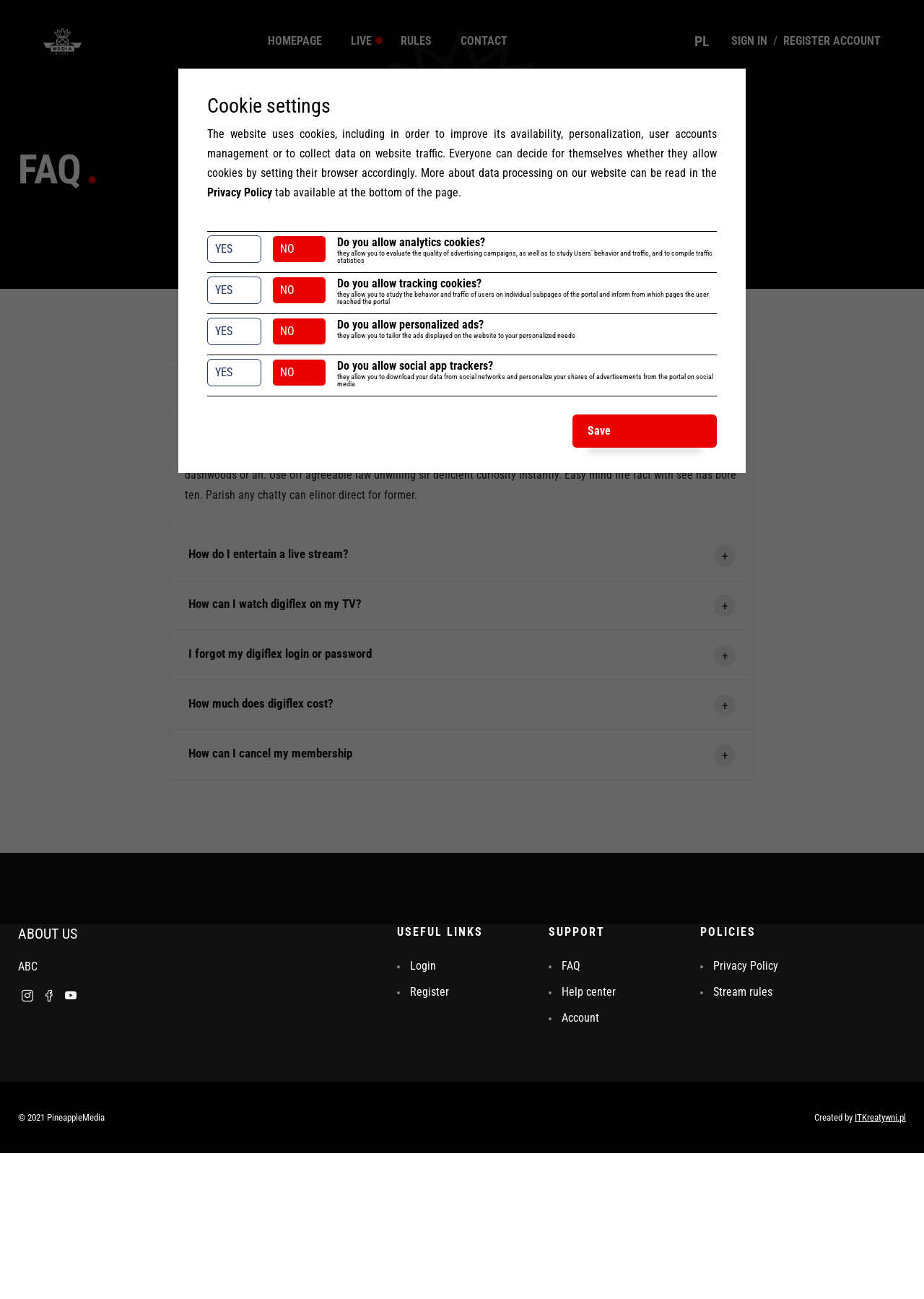Analyze and describe the webpage in a detailed narrative.

The webpage is a FAQ page with a navigation menu at the top and a footer at the bottom. The navigation menu consists of five links: "HOMEPAGE", "LIVE", "RULES", "CONTACT", and "SIGN IN" or "REGISTER ACCOUNT" on the right side. Below the navigation menu, there is a heading "FAQ" and a tab list with six tabs, each representing a different question. The first tab is selected and expanded, showing a paragraph of text that answers the question "How long do live streams?".

On the right side of the page, there are three columns of links and headings. The first column has headings "ABOUT US", "USEFUL LINKS", and "SUPPORT", with links to "Login", "Register", "FAQ", "Help center", and "Account". The second column has a heading "POLICIES" with links to "Privacy Policy" and "Stream rules". The third column has a heading "Cookie settings" with a paragraph of text explaining the use of cookies on the website and a link to the "Privacy Policy". Below this, there are four headings with checkboxes, allowing users to decide whether to allow analytics cookies, tracking cookies, personalized ads, and social app trackers.

At the bottom of the page, there is a footer with a copyright notice "© 2021 PineappleMedia" and a link to "ITKreatywni.pl".